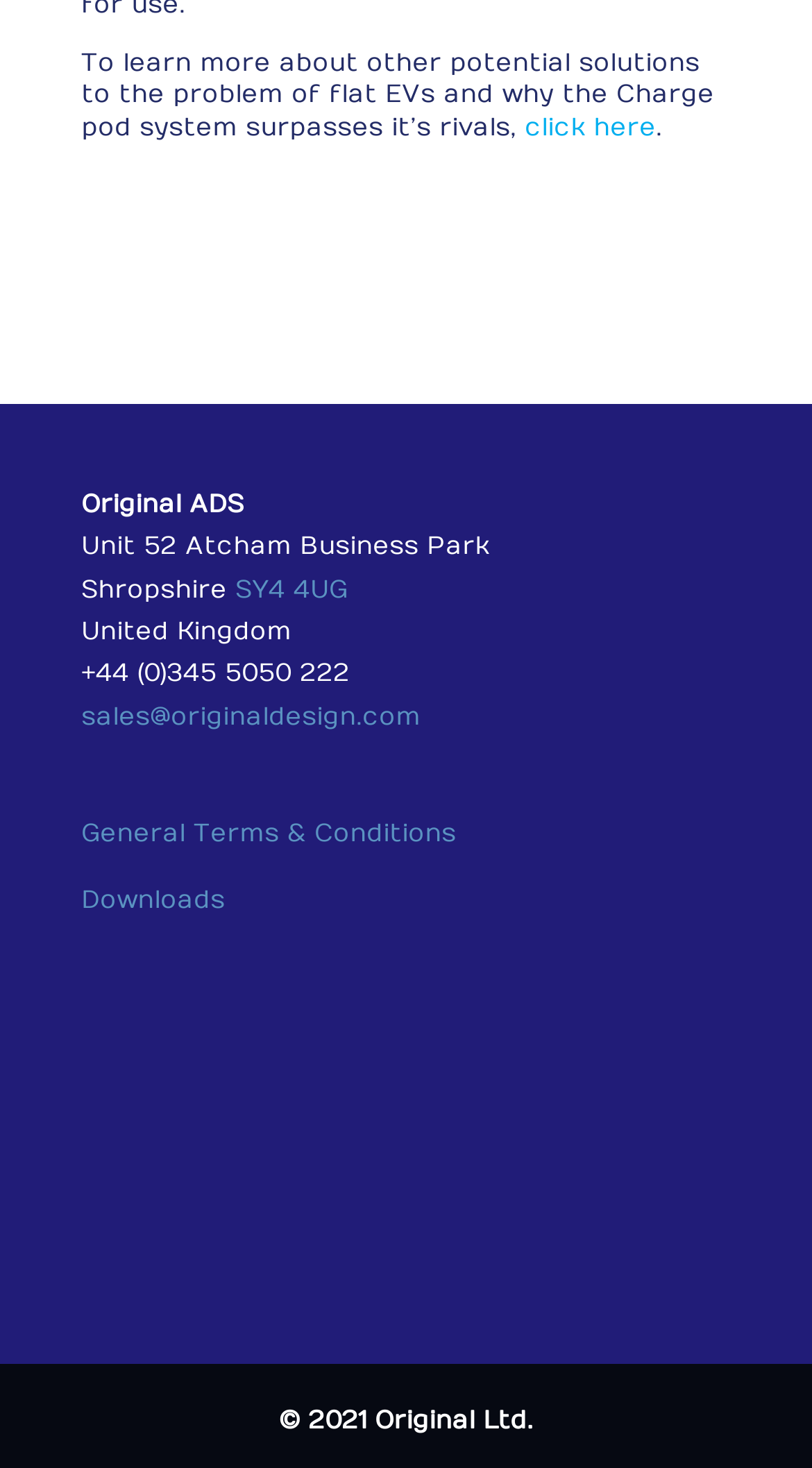Please reply to the following question with a single word or a short phrase:
What is the location?

Shropshire, United Kingdom